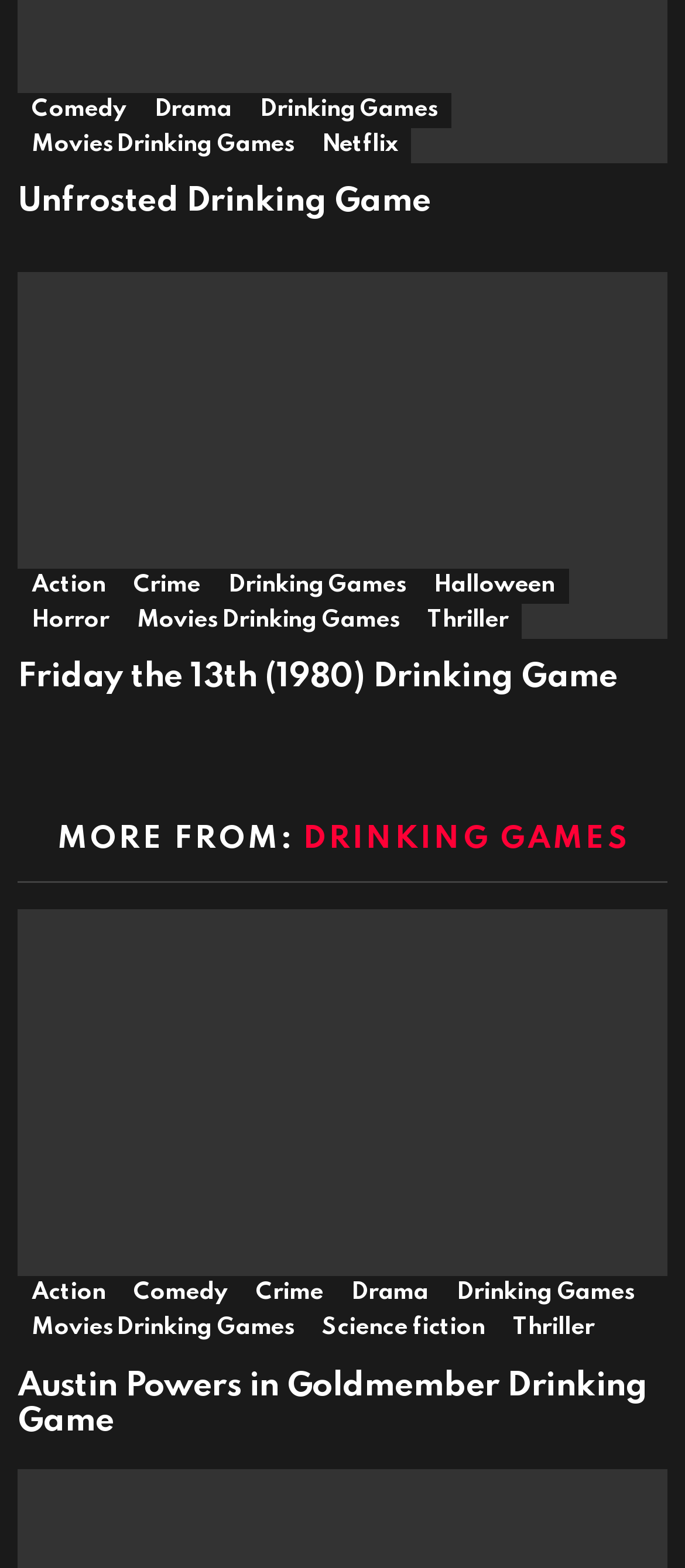Please locate the bounding box coordinates for the element that should be clicked to achieve the following instruction: "Subscribe to the newsletter". Ensure the coordinates are given as four float numbers between 0 and 1, i.e., [left, top, right, bottom].

None